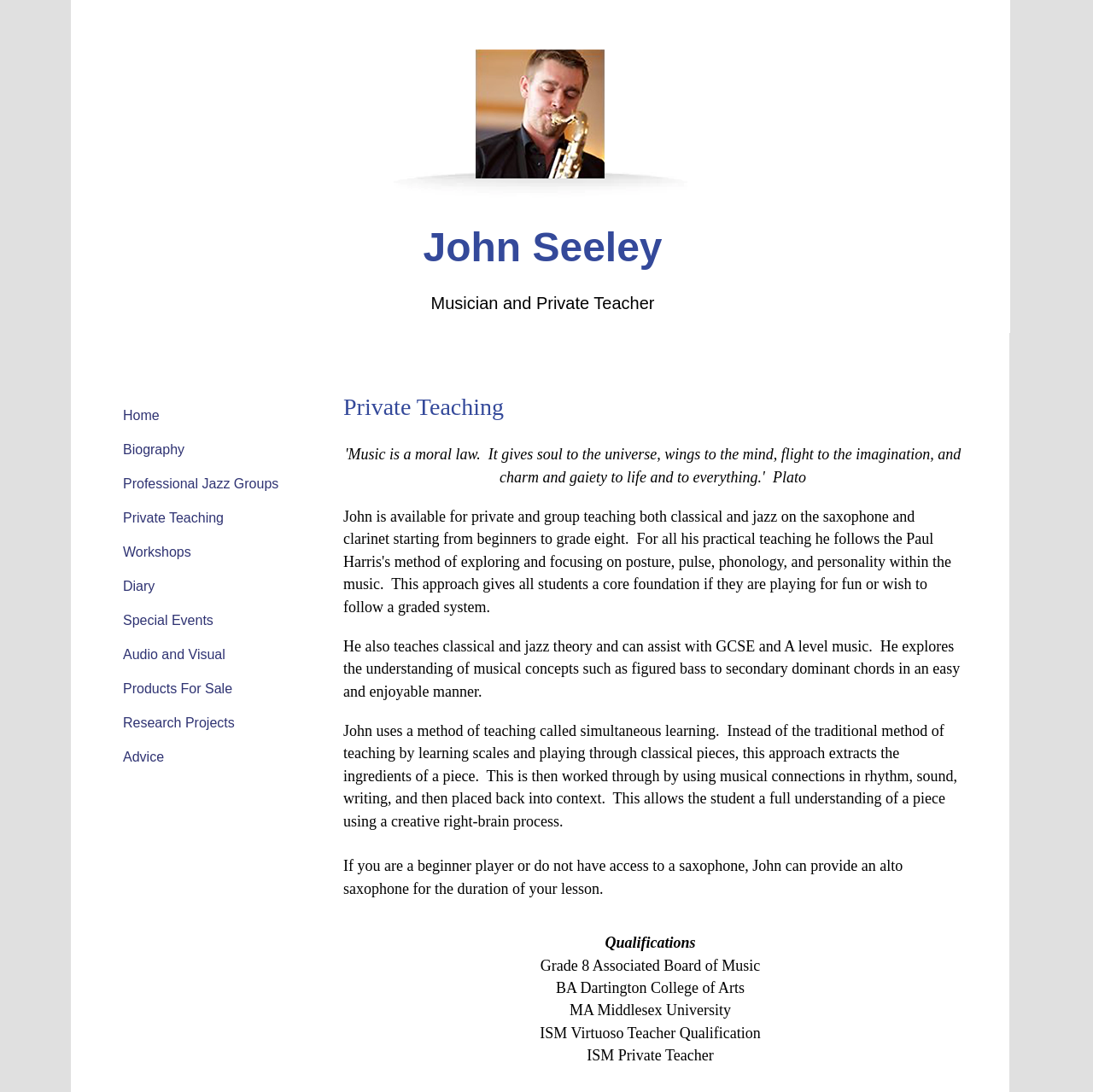What is the method of teaching used by John?
Please give a detailed and elaborate answer to the question based on the image.

According to the webpage, John uses a method of teaching called simultaneous learning, which is described in the StaticText element with bounding box coordinates [0.314, 0.662, 0.876, 0.76]. This method involves extracting the ingredients of a piece and working through them using musical connections in rhythm, sound, writing, and then placing them back into context.